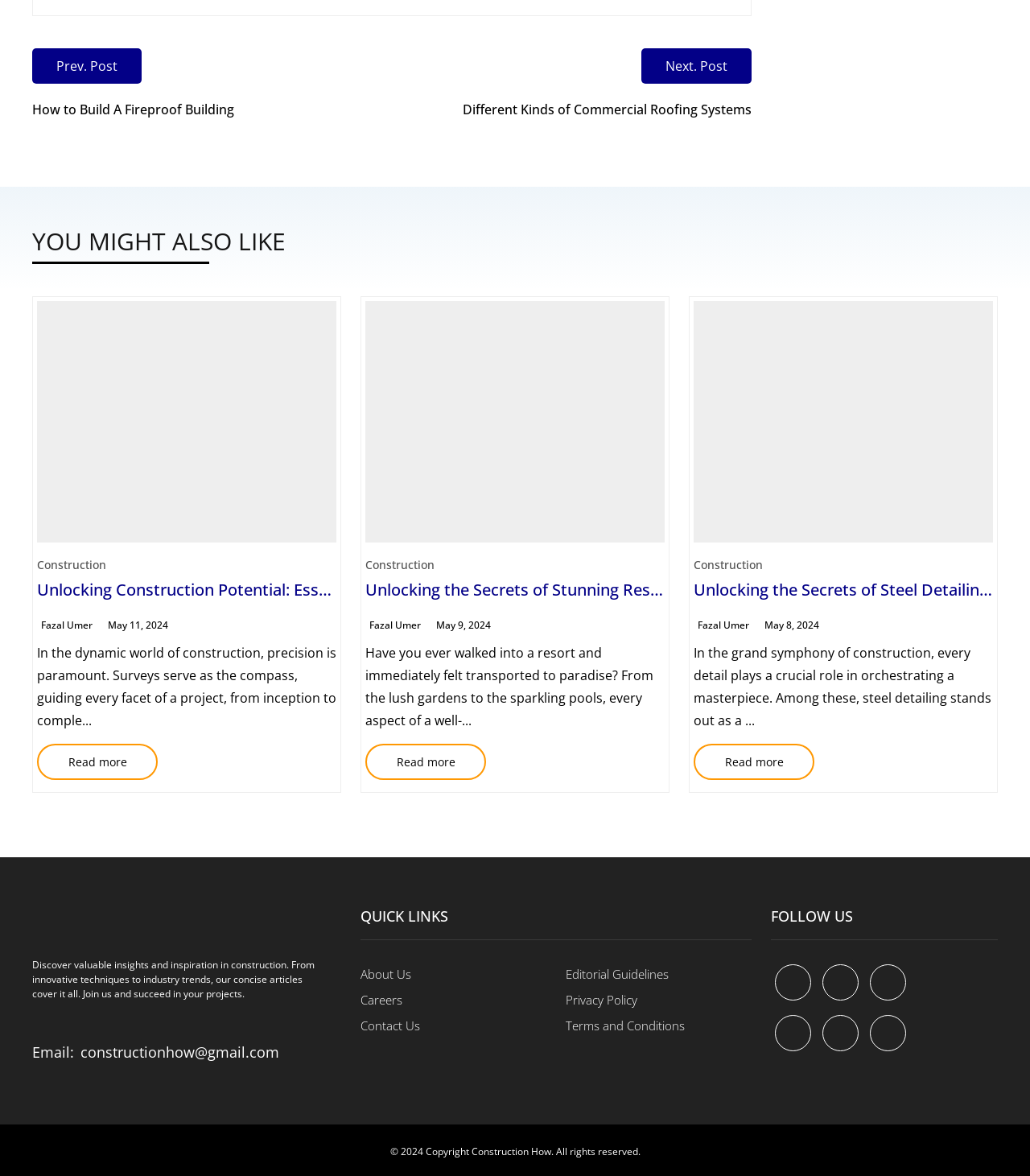Find the bounding box coordinates of the element to click in order to complete the given instruction: "Follow Construction How on Facebook."

[0.752, 0.82, 0.788, 0.851]